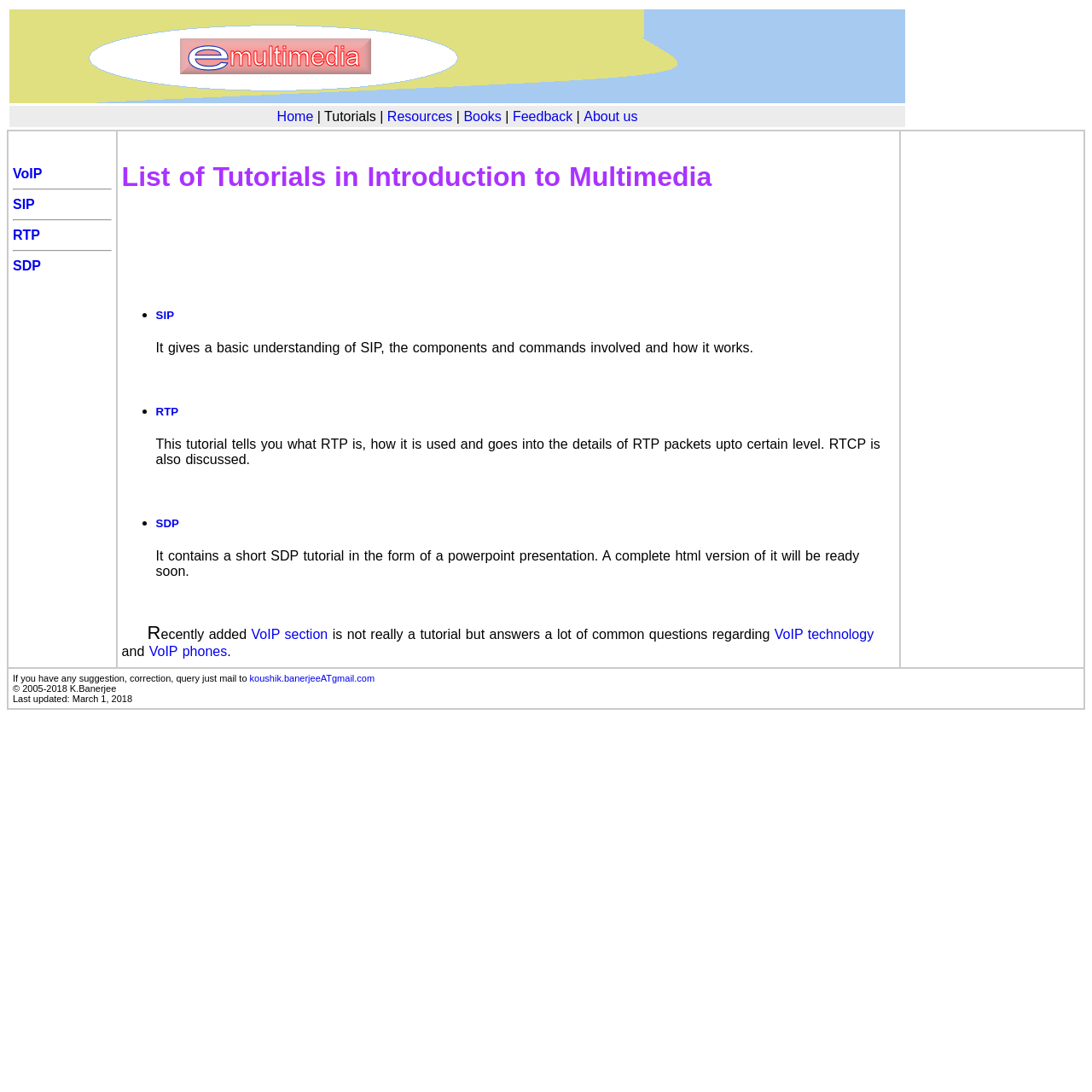Please reply to the following question using a single word or phrase: 
What is the purpose of the 'List of Tutorials in Introduction to Multimedia' section?

To provide tutorials